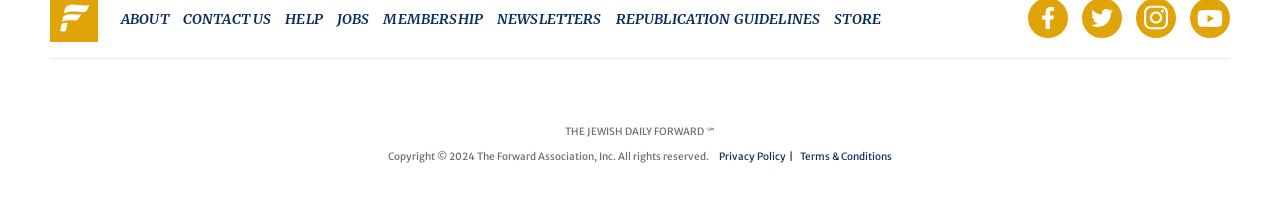Are there any links at the bottom of the webpage?
Based on the image, respond with a single word or phrase.

Yes